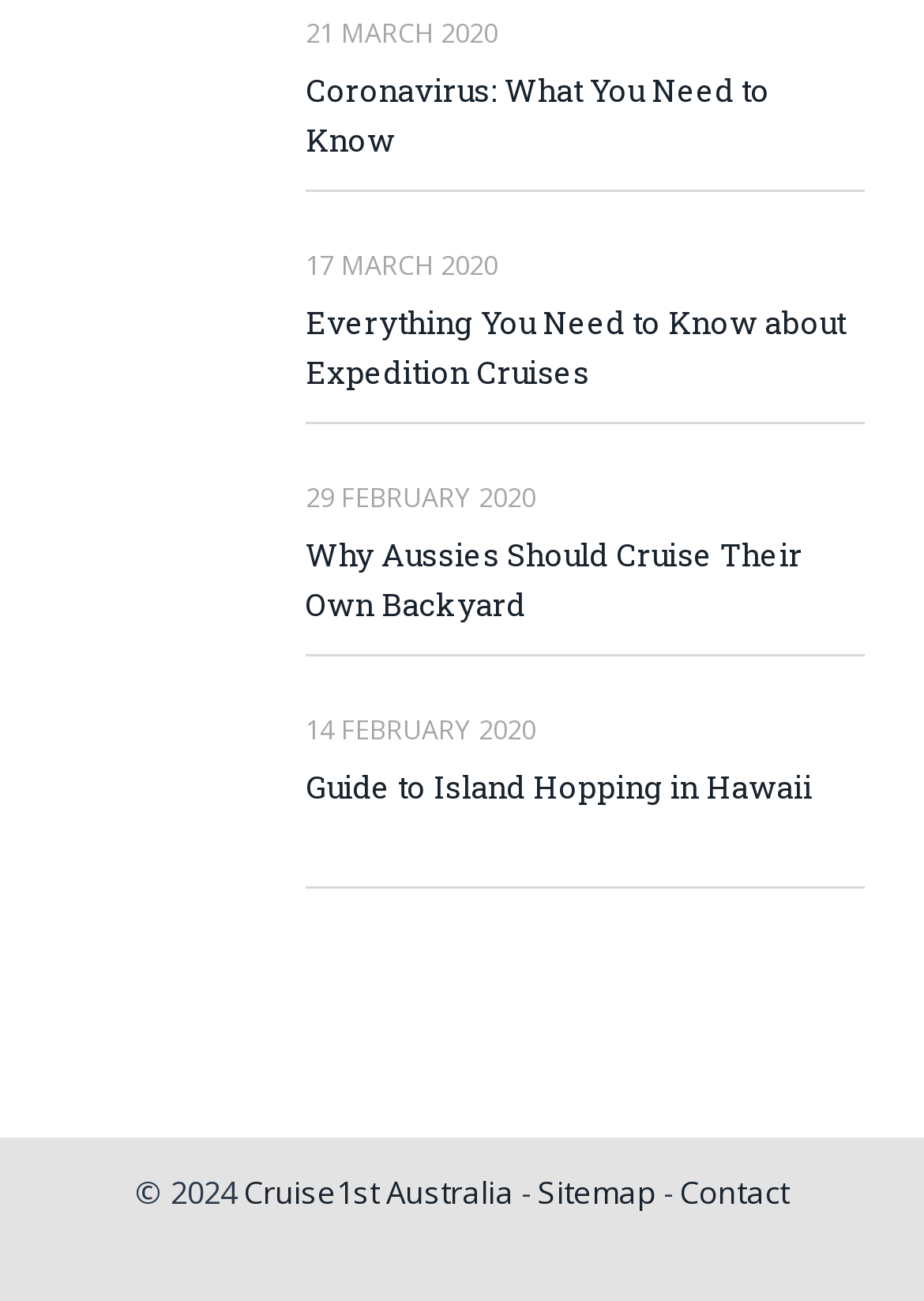Answer briefly with one word or phrase:
What is the date of the first article?

21 MARCH 2020